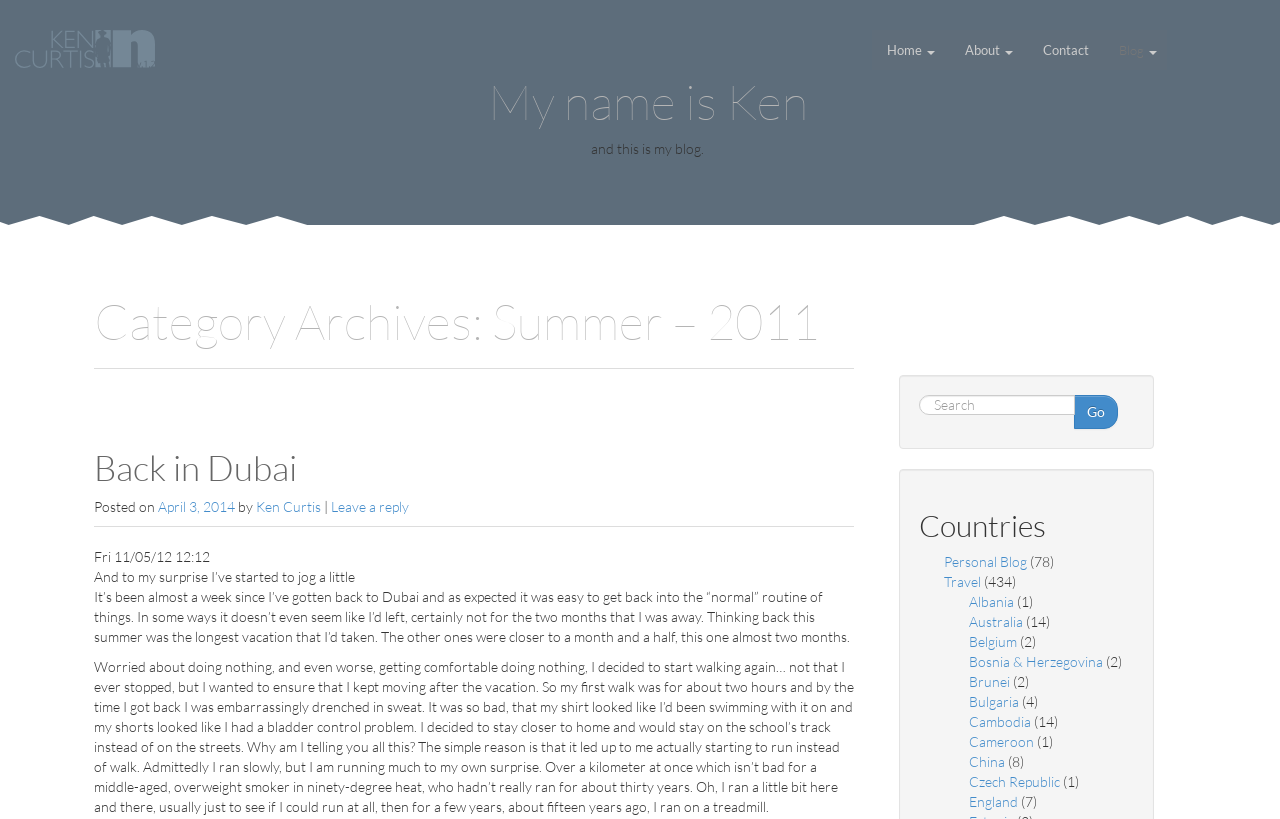Can you specify the bounding box coordinates for the region that should be clicked to fulfill this instruction: "Go to the 'About' page".

[0.742, 0.037, 0.803, 0.085]